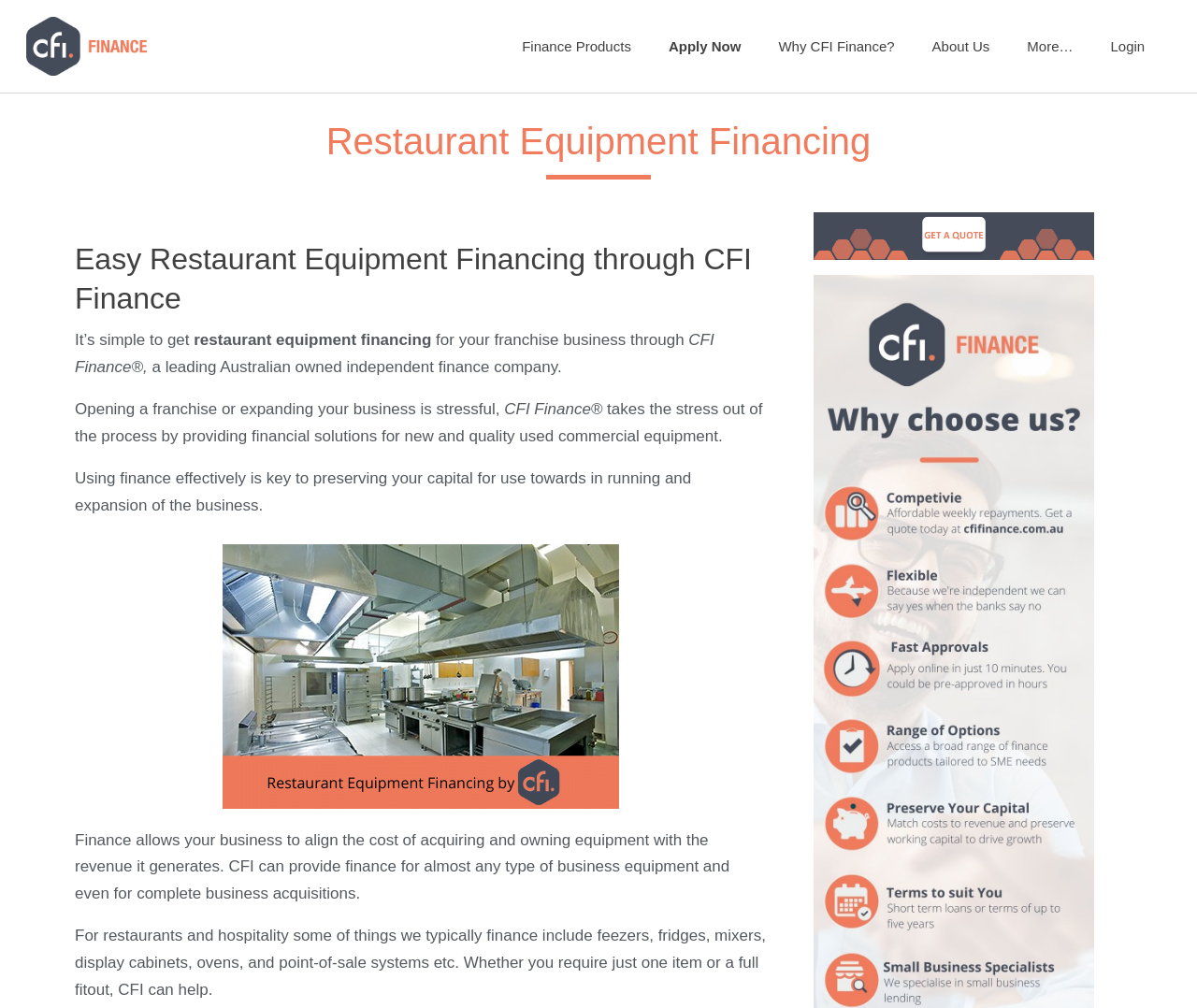Please determine the bounding box coordinates of the element's region to click in order to carry out the following instruction: "Click the Astra WordPress Theme link". The coordinates should be four float numbers between 0 and 1, i.e., [left, top, right, bottom].

None